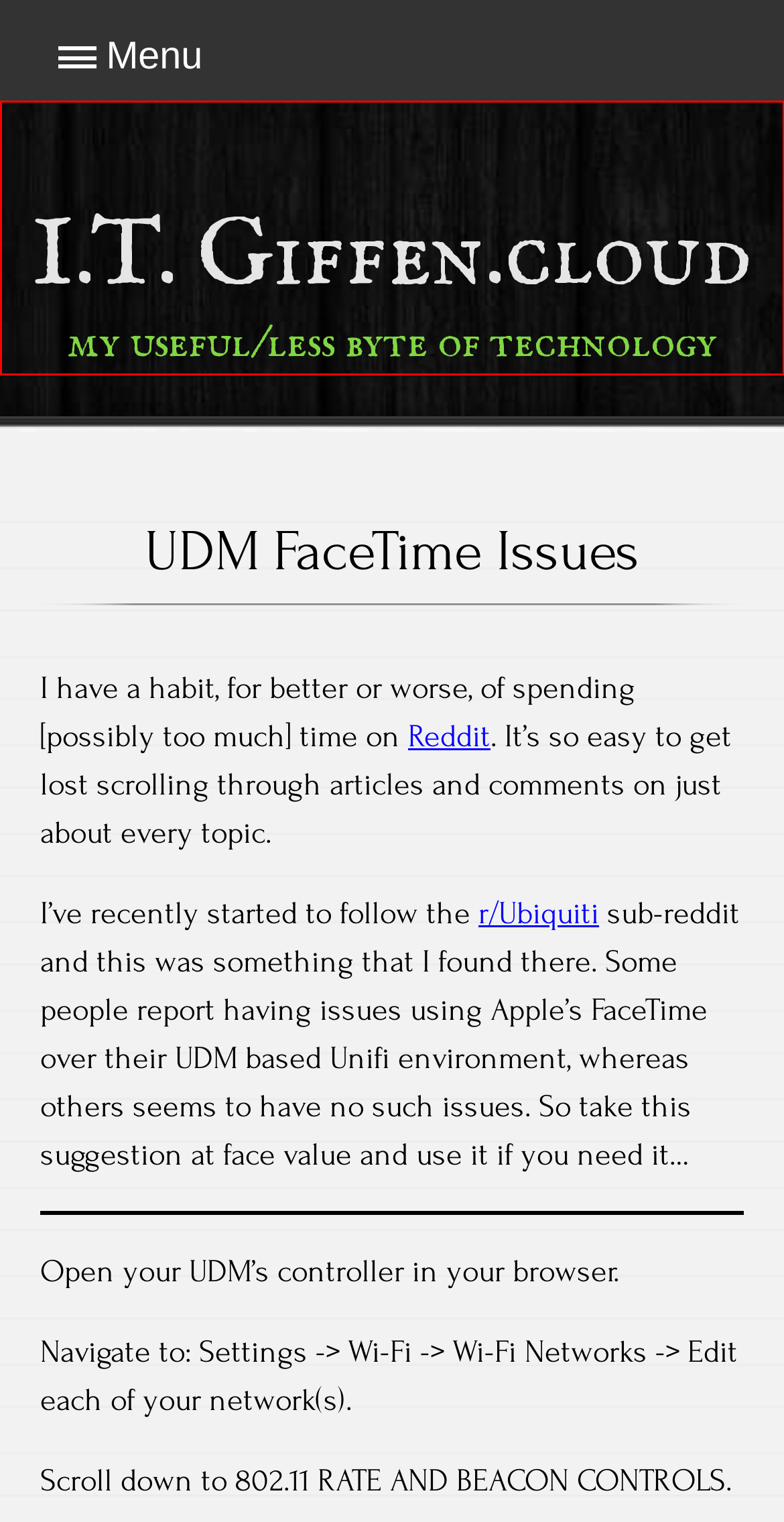Check out the screenshot of a webpage with a red rectangle bounding box. Select the best fitting webpage description that aligns with the new webpage after clicking the element inside the bounding box. Here are the candidates:
A. I.T. Giffen.cloud
B. DuckDNS on UDM | I.T. Giffen.cloud
C. Apple | I.T. Giffen.cloud
D. My Ubiquiti Network | I.T. Giffen.cloud
E. Duck DNS
F. UDM FaceTime Issues | I.T. Giffen.cloud
G. DNS | I.T. Giffen.cloud
H. Networking | I.T. Giffen.cloud

A